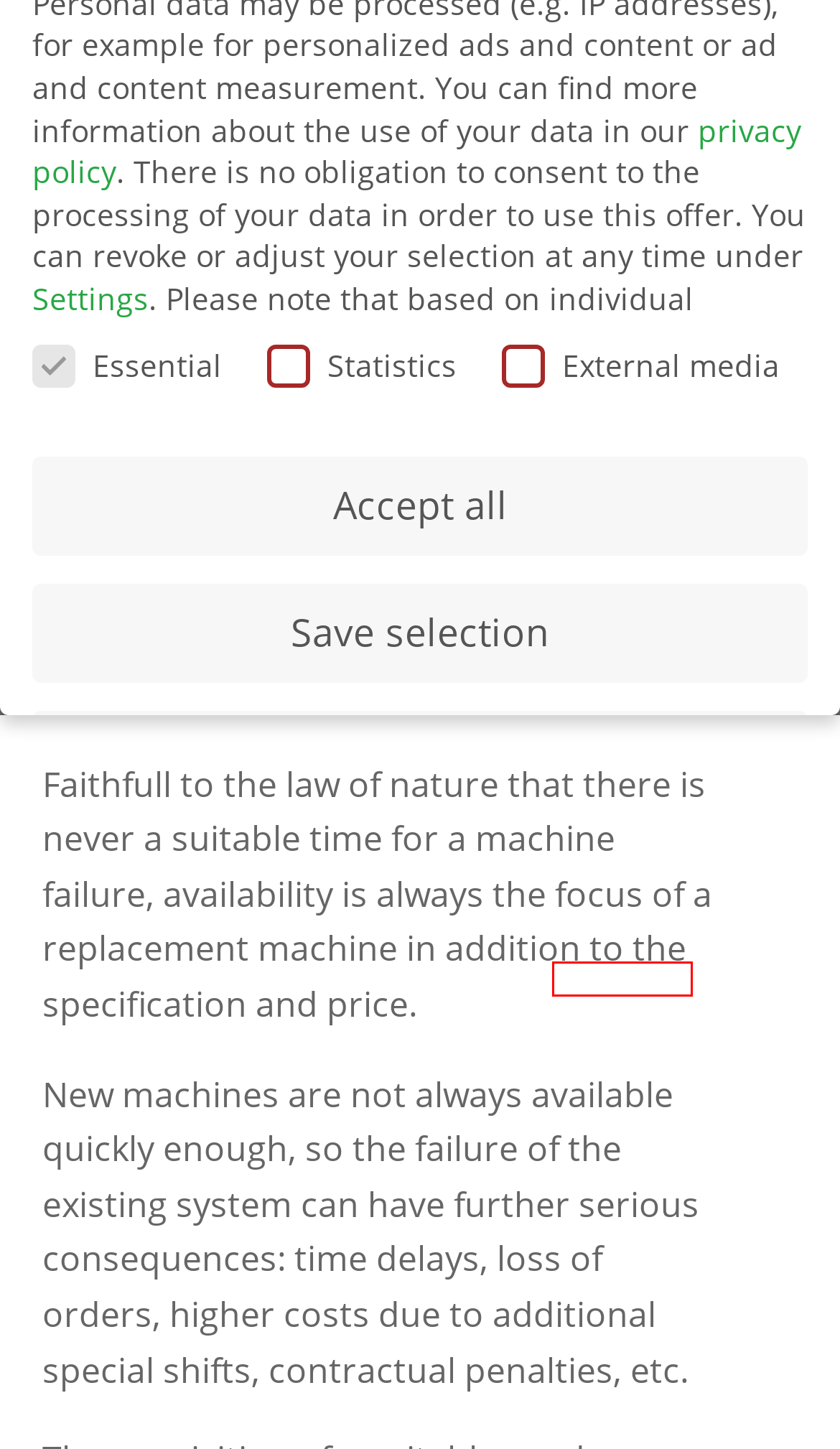You have a screenshot of a webpage with a red rectangle bounding box around a UI element. Choose the best description that matches the new page after clicking the element within the bounding box. The candidate descriptions are:
A. Merry Christmas - Rolf Schlicht GmbH
B. FESPA Global Print Expo in Munich - Rolf Schlicht GmbH
C. WIRE & TUBE 2024 – Düsseldorf 15. - 19. April - Rolf Schlicht GmbH
D. 65 years ROLF SCHLICHT GmbH - Rolf Schlicht GmbH
E. Imprint - Rolf Schlicht GmbH
F. News - Rolf Schlicht GmbH
G. Seit über 60 Jahren Marktführer – ROLF SCHLICHT GmbH
H. Privacy Policy - Rolf Schlicht GmbH

E